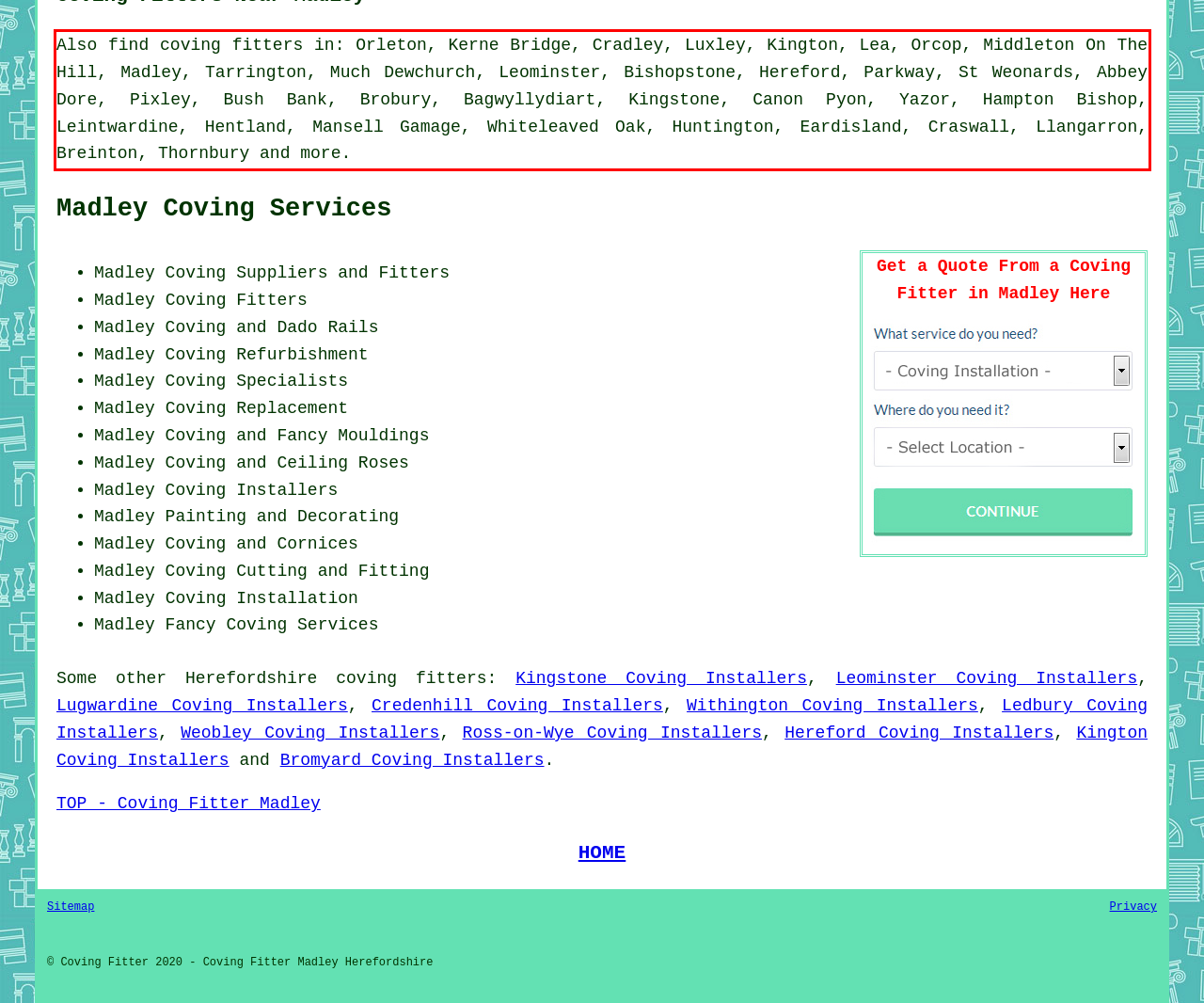Please extract the text content within the red bounding box on the webpage screenshot using OCR.

Also find coving fitters in: Orleton, Kerne Bridge, Cradley, Luxley, Kington, Lea, Orcop, Middleton On The Hill, Madley, Tarrington, Much Dewchurch, Leominster, Bishopstone, Hereford, Parkway, St Weonards, Abbey Dore, Pixley, Bush Bank, Brobury, Bagwyllydiart, Kingstone, Canon Pyon, Yazor, Hampton Bishop, Leintwardine, Hentland, Mansell Gamage, Whiteleaved Oak, Huntington, Eardisland, Craswall, Llangarron, Breinton, Thornbury and more.